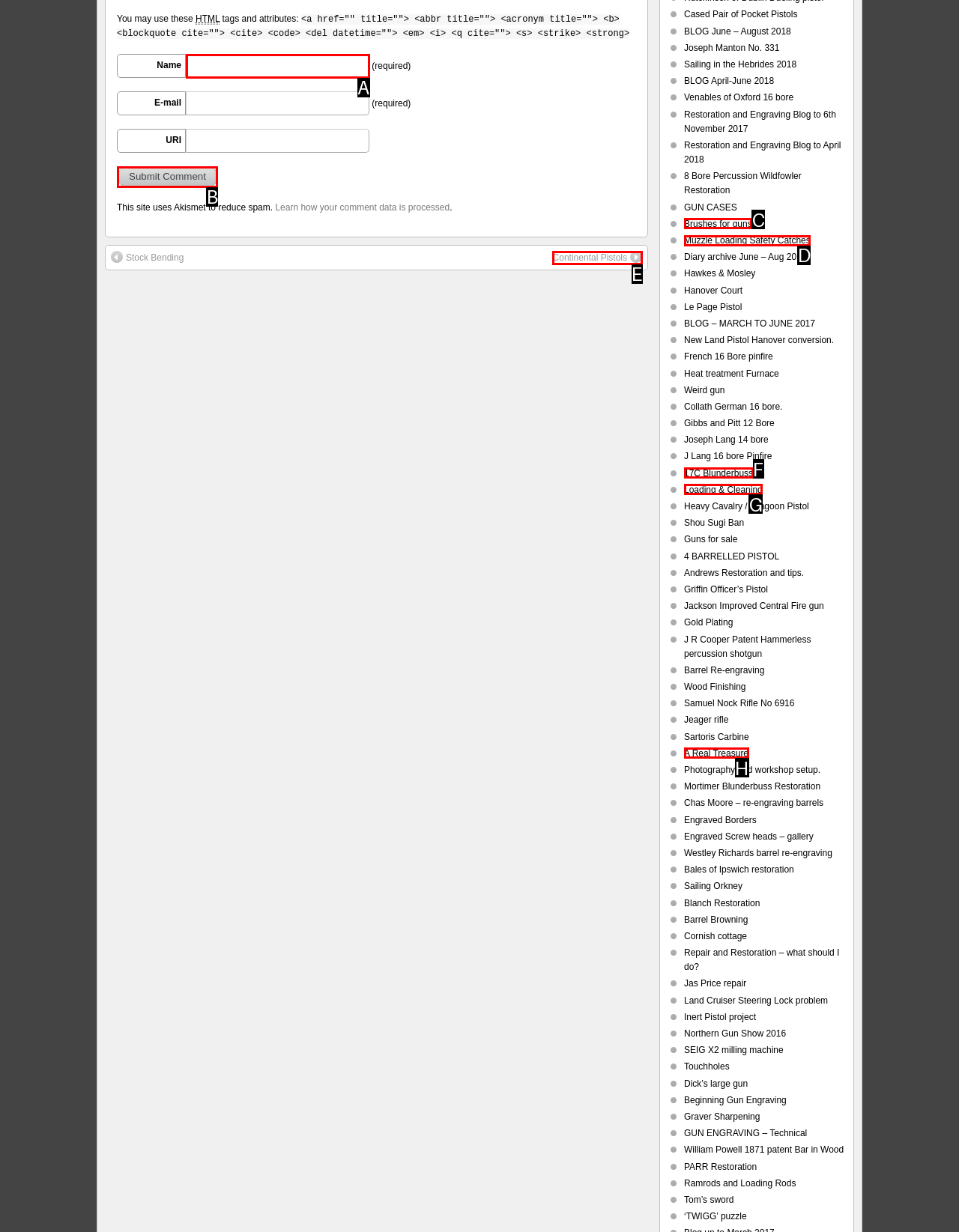Select the right option to accomplish this task: Submit a comment. Reply with the letter corresponding to the correct UI element.

B